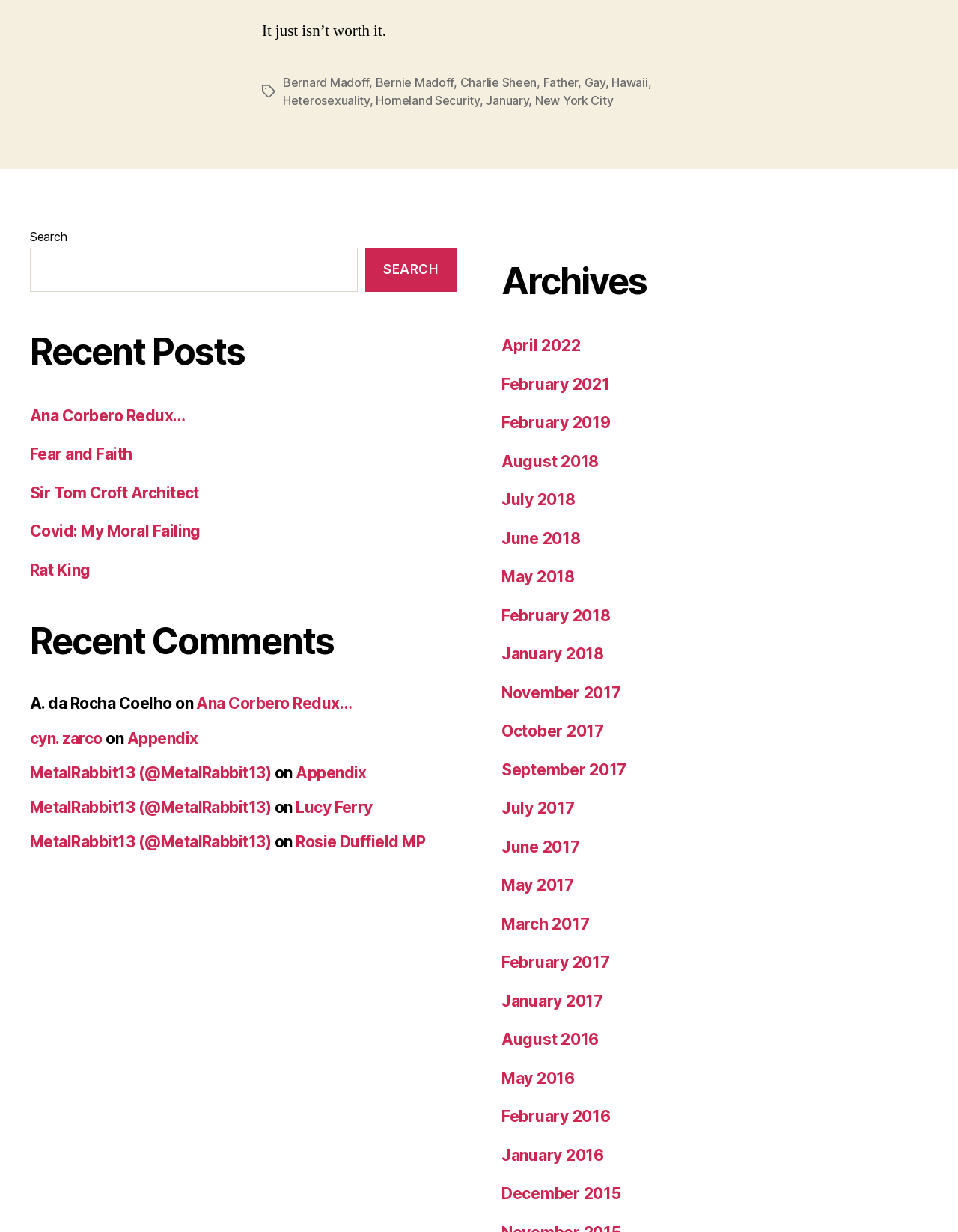Based on the element description: "parent_node: SEARCH name="s"", identify the UI element and provide its bounding box coordinates. Use four float numbers between 0 and 1, [left, top, right, bottom].

[0.031, 0.209, 0.373, 0.245]